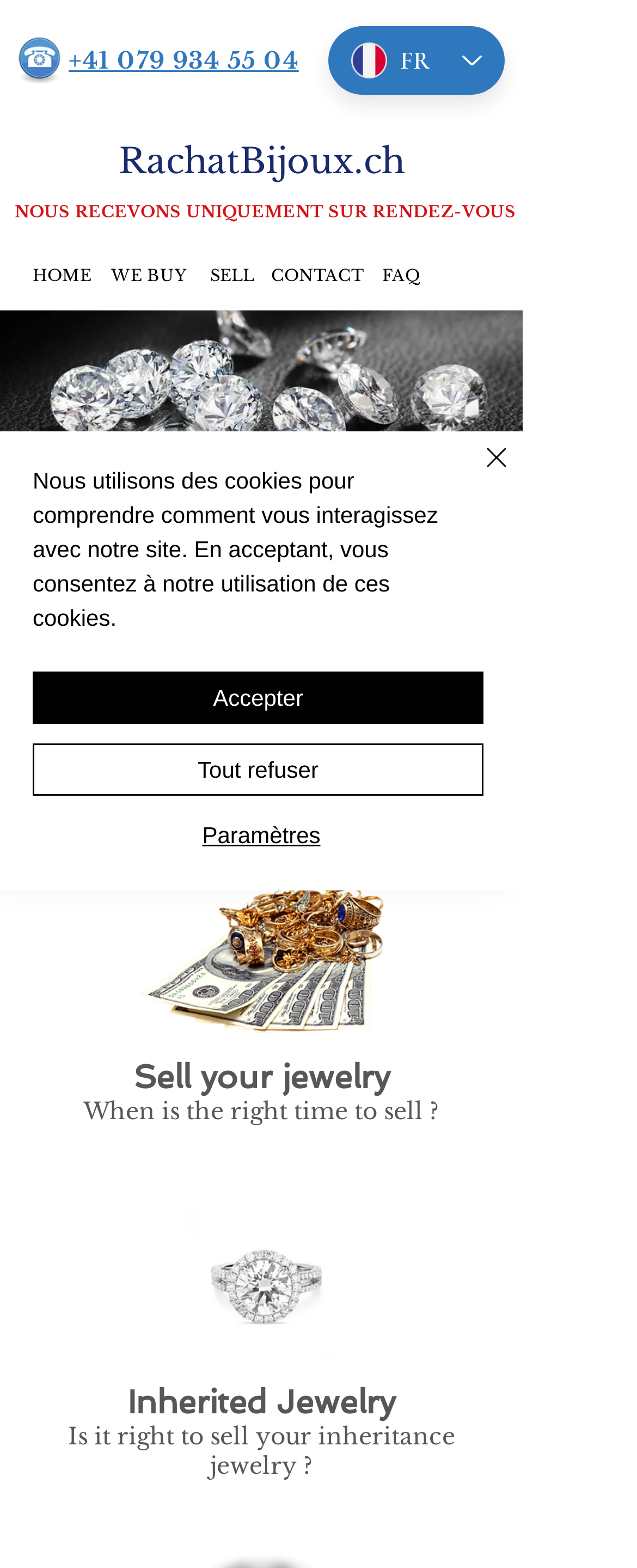Describe all the visual and textual components of the webpage comprehensively.

This webpage is about selling jewelry, specifically providing appraisal and advisory services to help individuals sell their jewelry at the best price. 

At the top left corner, there is a phone icon image, followed by a heading displaying a phone number, "+41 079 934 55 04", which is also a clickable link. 

To the right of the phone number, there is a language selector with the option "FR" currently selected. 

Below the language selector, there is a prominent button that reads "NOUS RECEVONS UNIQUEMENT SUR RENDEZ-VOUS" (We only receive by appointment). 

On the left side of the page, there is a section titled "How to sell" with three links: "Real or fake? Real or fake? How to know if your stones are natural or synthetic?", "Sell your jewelry Sell your jewelry When is the right time to sell?", and "Inherited Jewelry Inherited Jewelry Is it right to sell your inheritance jewelry?". Each link has a corresponding image. 

On the top right side, there are several links: "RachatBijoux.ch", "FAQ", "CONTACT", "SELL", "WE BUY", and "HOME". 

At the bottom of the page, there are four links: "Phone", "Email", "Adresse", and "Whatsapp", each accompanied by an image. 

Finally, there is a cookie alert message at the bottom of the page, which informs users that the website uses cookies to understand how they interact with the site. The alert message has three buttons: "Accepter" (Accept), "Tout refuser" (Refuse all), and "Paramètres" (Settings). There is also a "Fermer" (Close) button at the top right corner of the alert message.